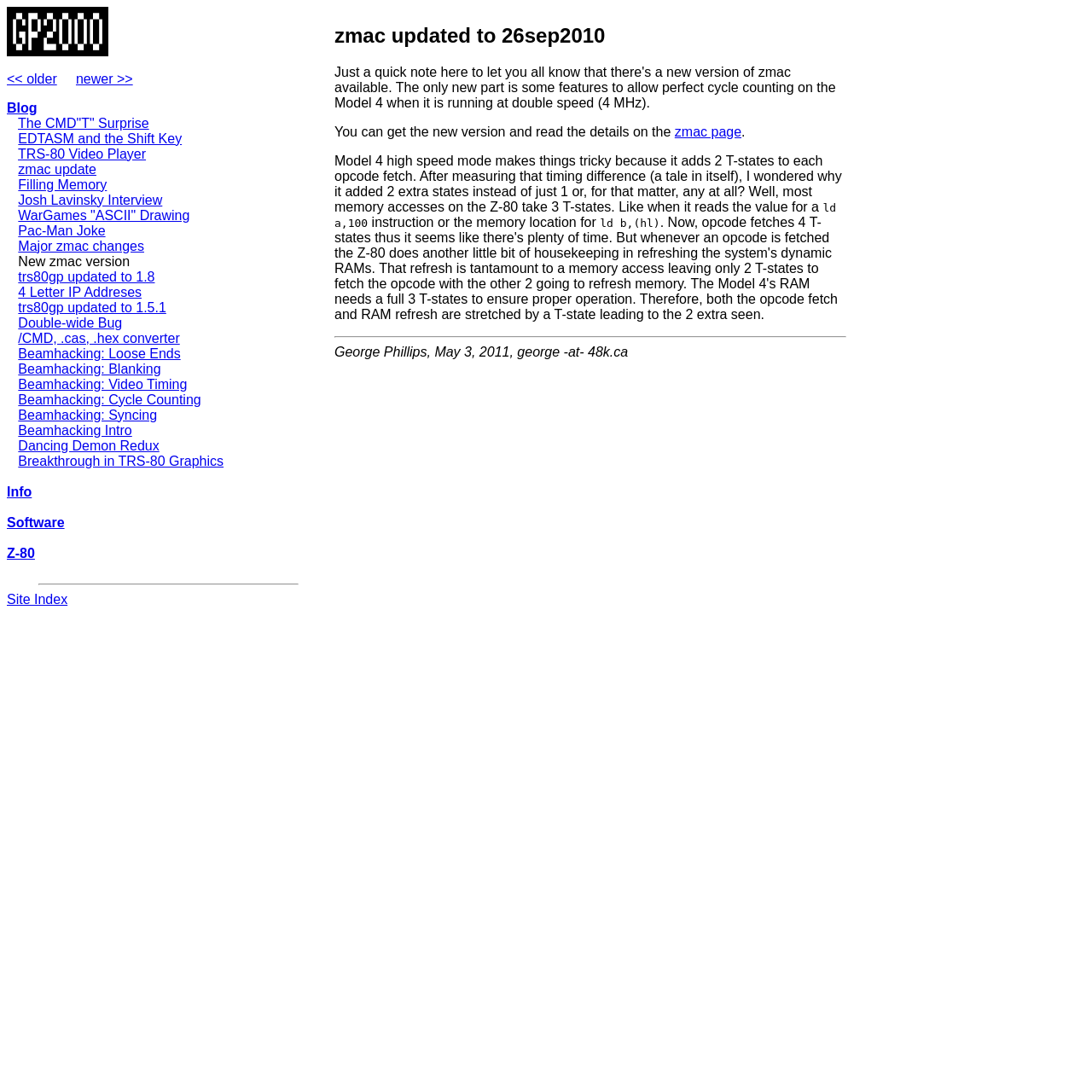What is the purpose of Model 4 high speed mode?
From the details in the image, provide a complete and detailed answer to the question.

The answer can be found in the paragraph of text that discusses the Model 4 high speed mode, which explains that it adds 2 T-states to each opcode fetch, making things tricky.